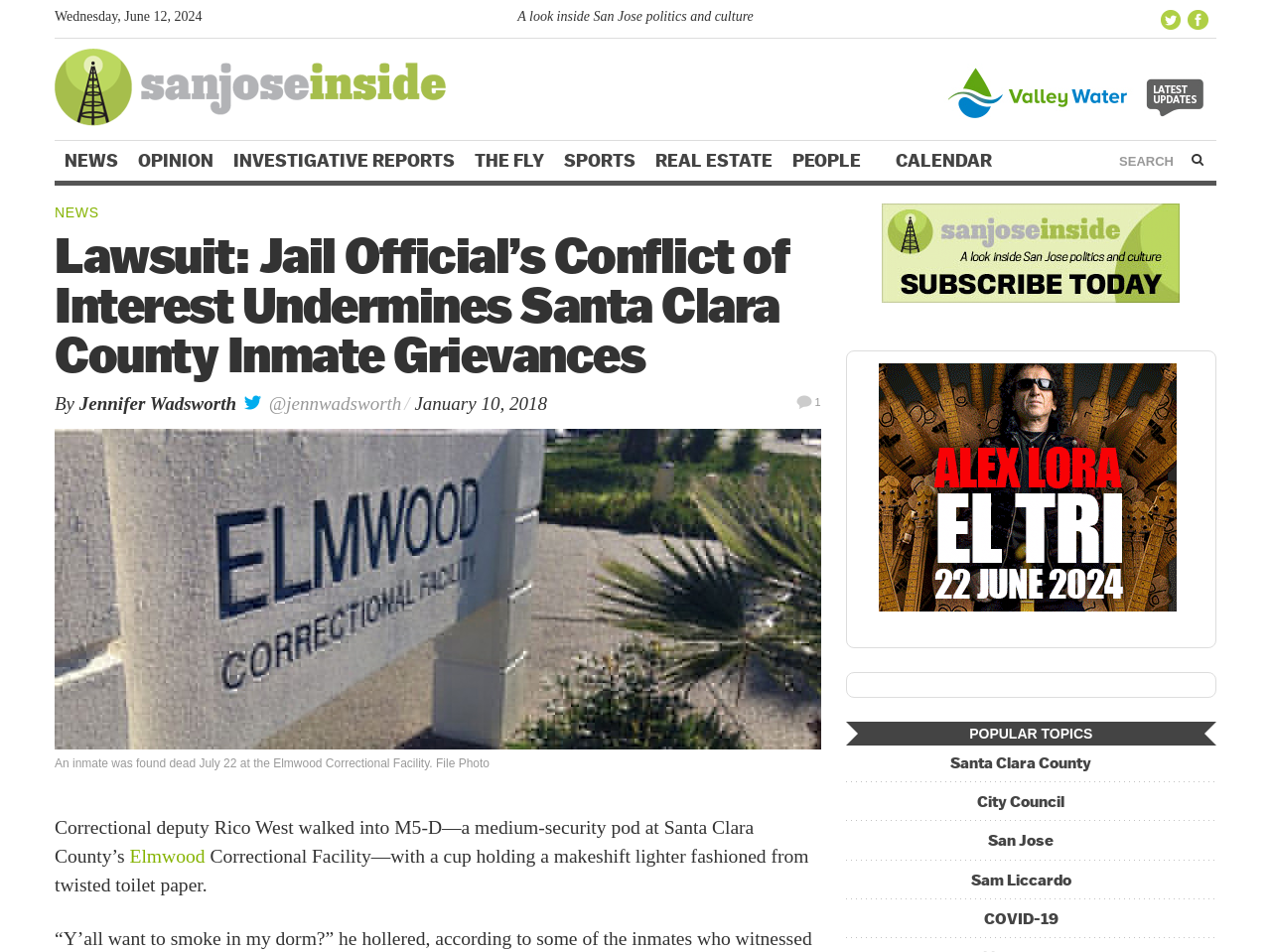Give a one-word or one-phrase response to the question:
What is the topic of the popular topic section?

Santa Clara County